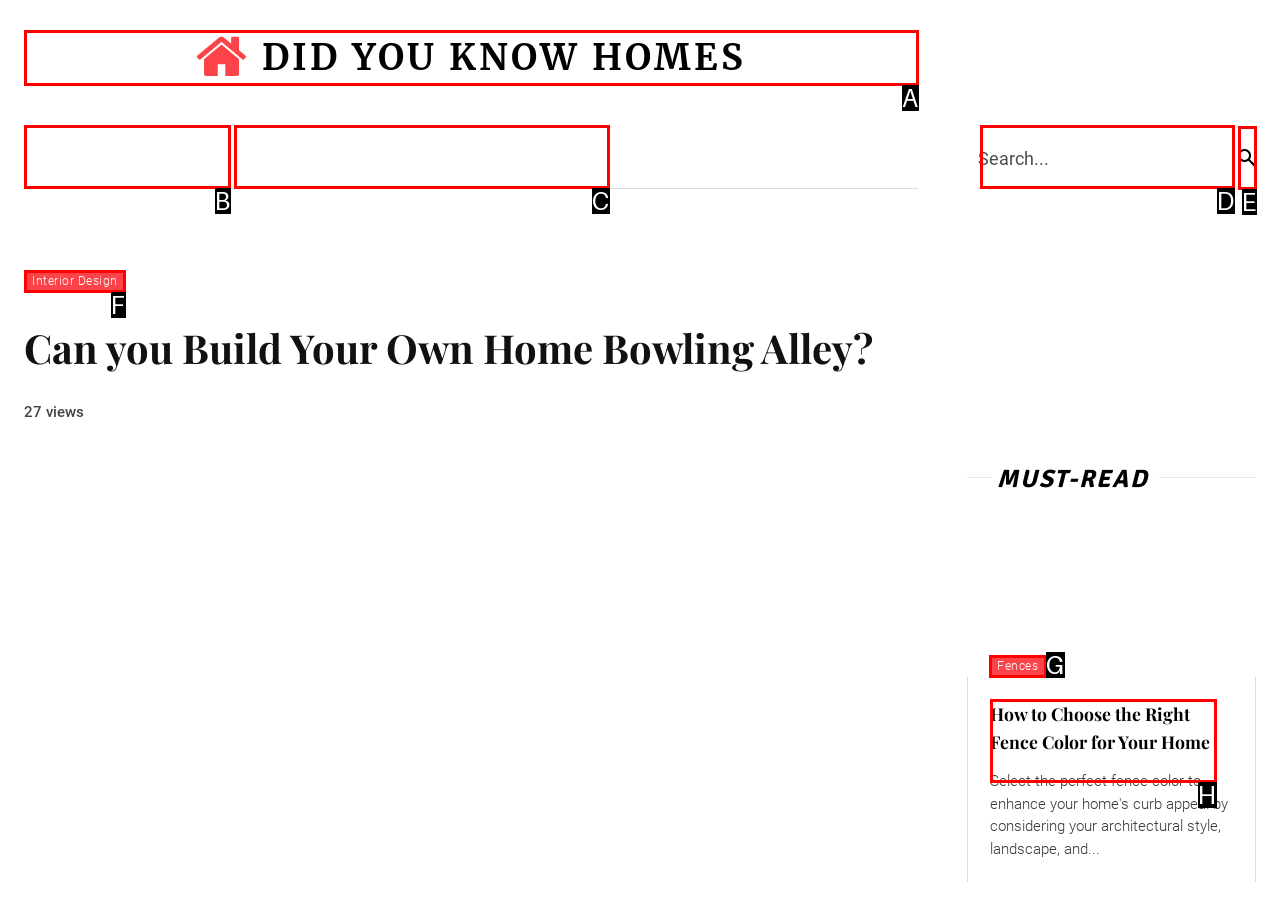Determine the appropriate lettered choice for the task: Explore Interior Design. Reply with the correct letter.

F